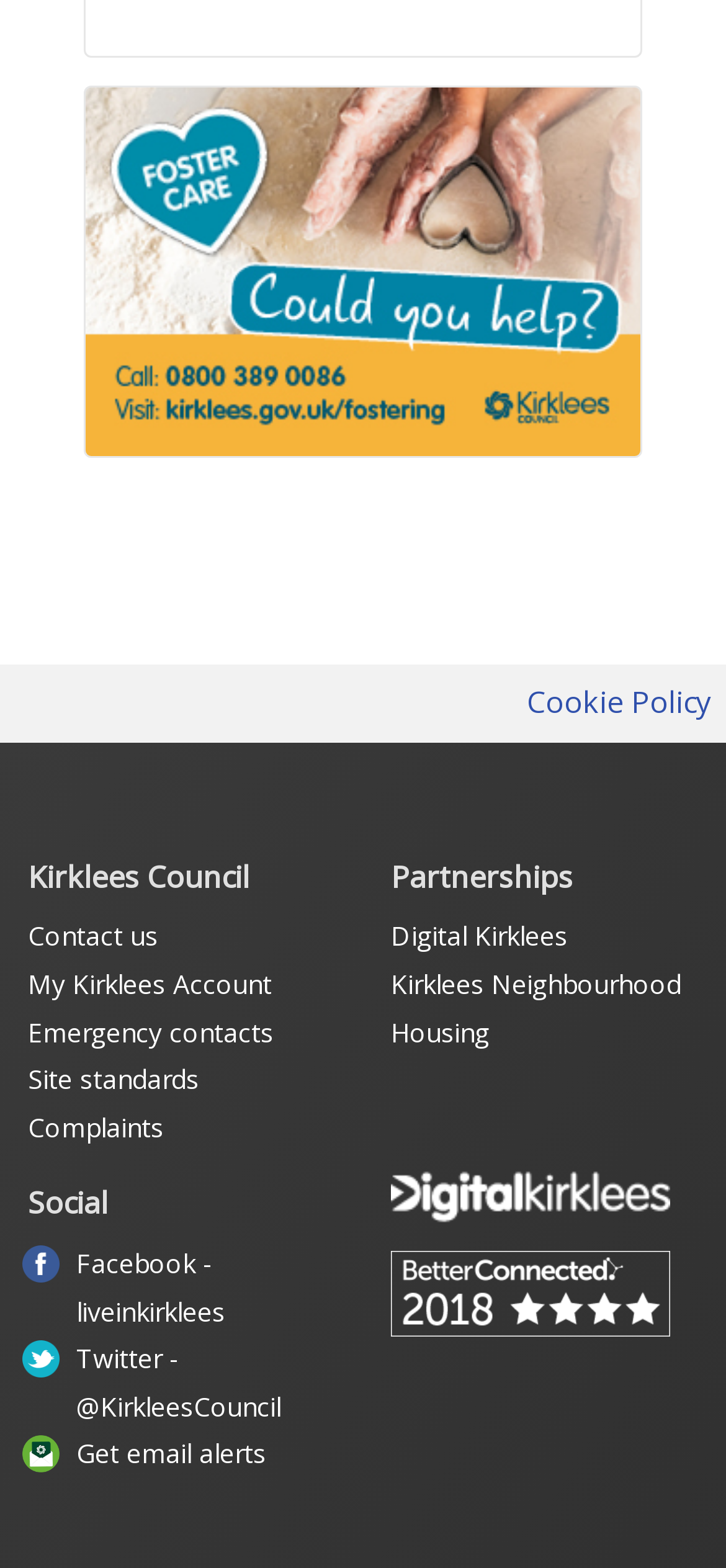How many links are there under the 'Partnerships' heading?
Please provide a single word or phrase as your answer based on the screenshot.

2